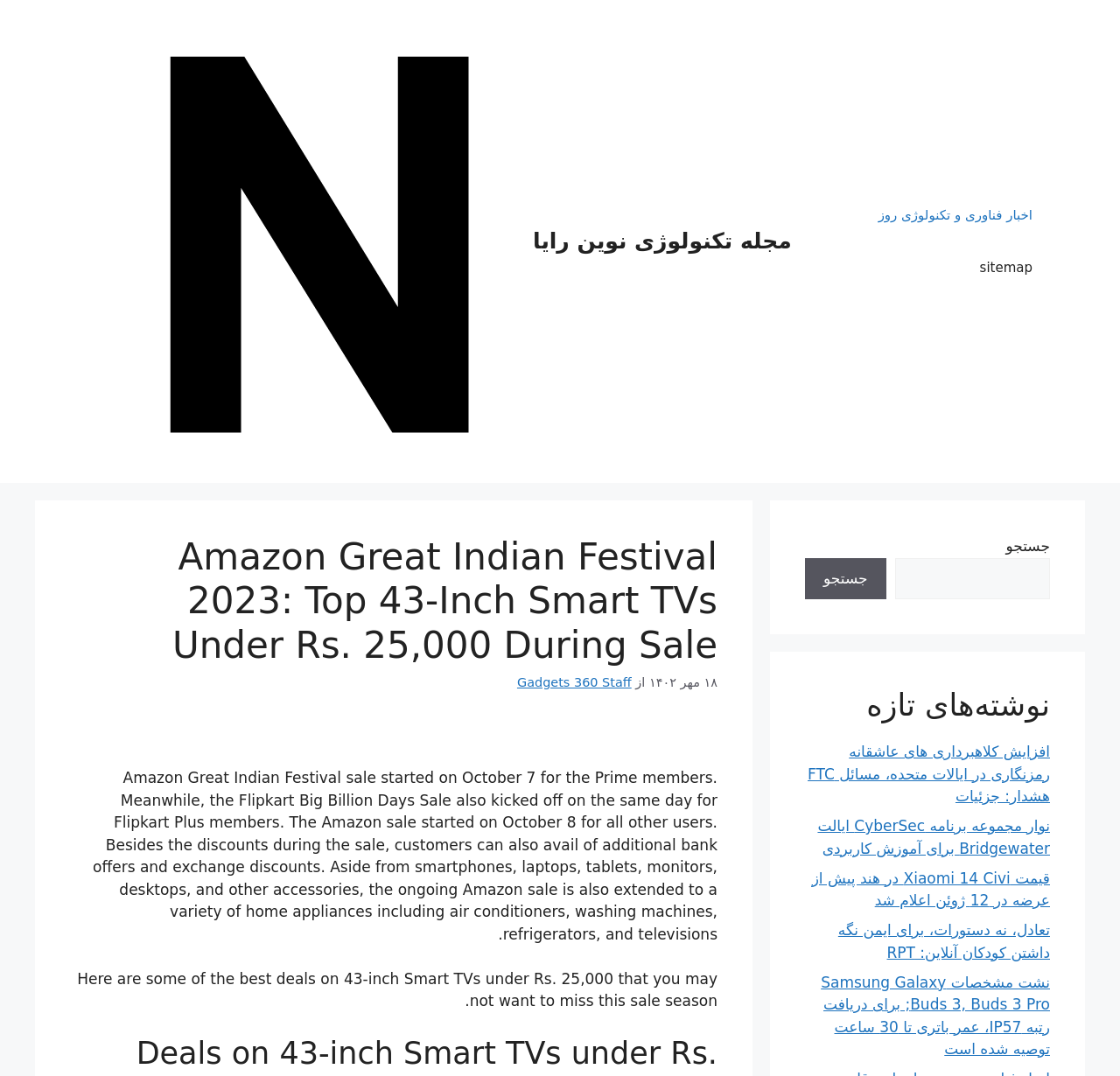Can you show the bounding box coordinates of the region to click on to complete the task described in the instruction: "Read the 'Recent Posts'"?

None